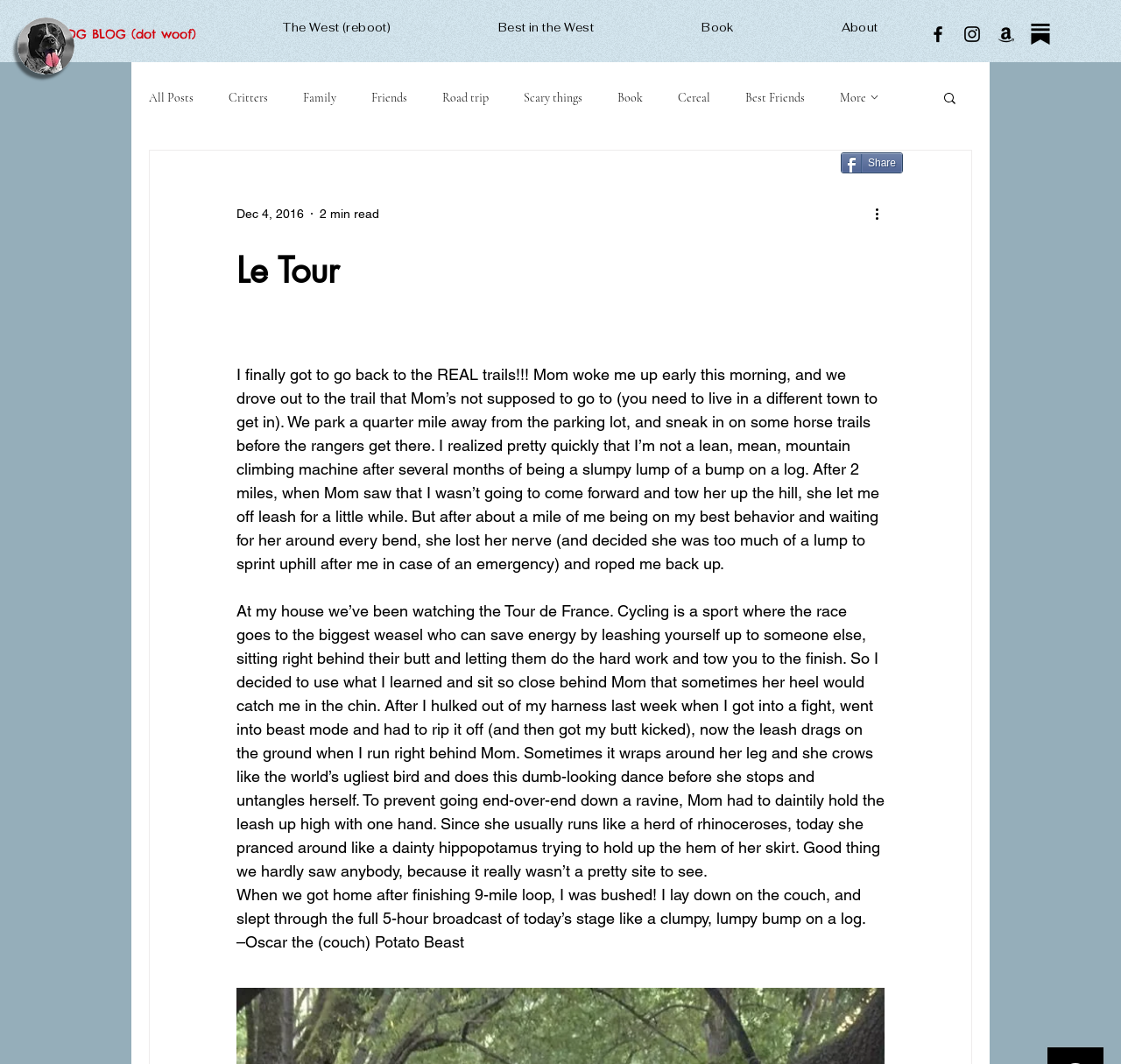What is the topic of the blog post?
Answer the question with as much detail as you can, using the image as a reference.

I found the answer by reading the content of the blog post, which describes the author's experience going on a hike with their mom.